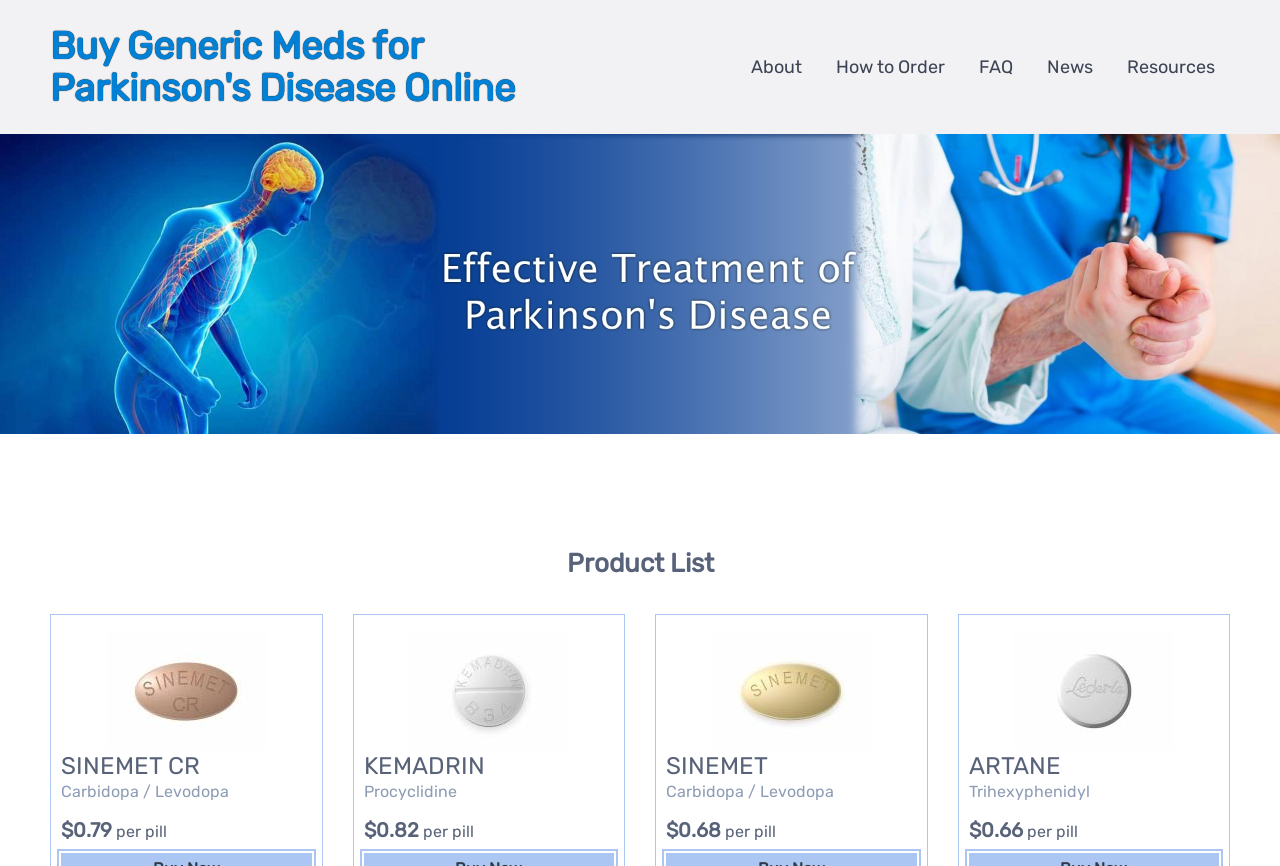Please reply with a single word or brief phrase to the question: 
What is the name of the first product listed?

SINEMET CR